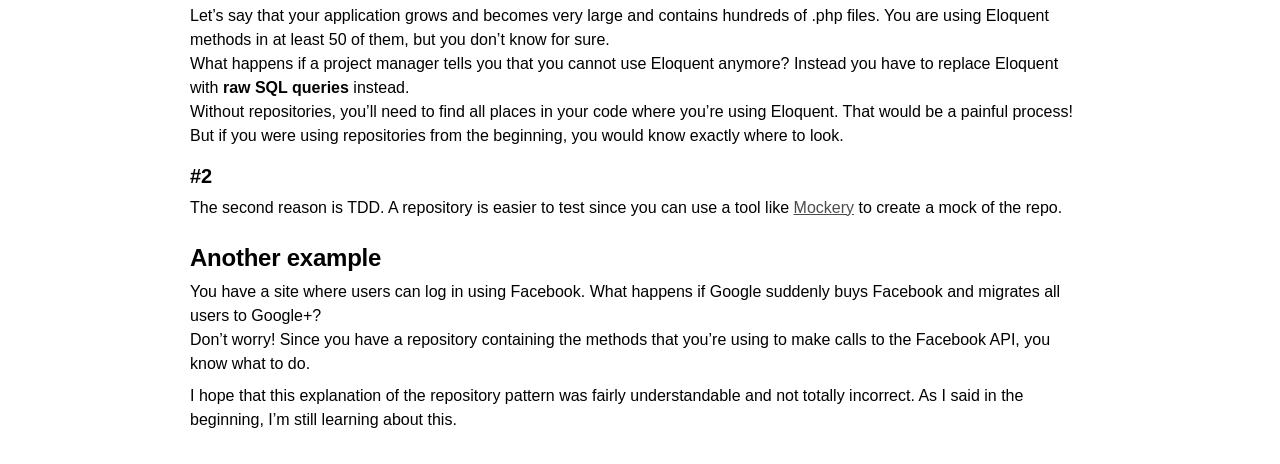What happens if Google buys Facebook and migrates all users to Google+?
We need a detailed and meticulous answer to the question.

According to the webpage, if Google buys Facebook and migrates all users to Google+, you don't have to worry because you have a repository containing the methods that you're using to make calls to the Facebook API, so you know what to do.